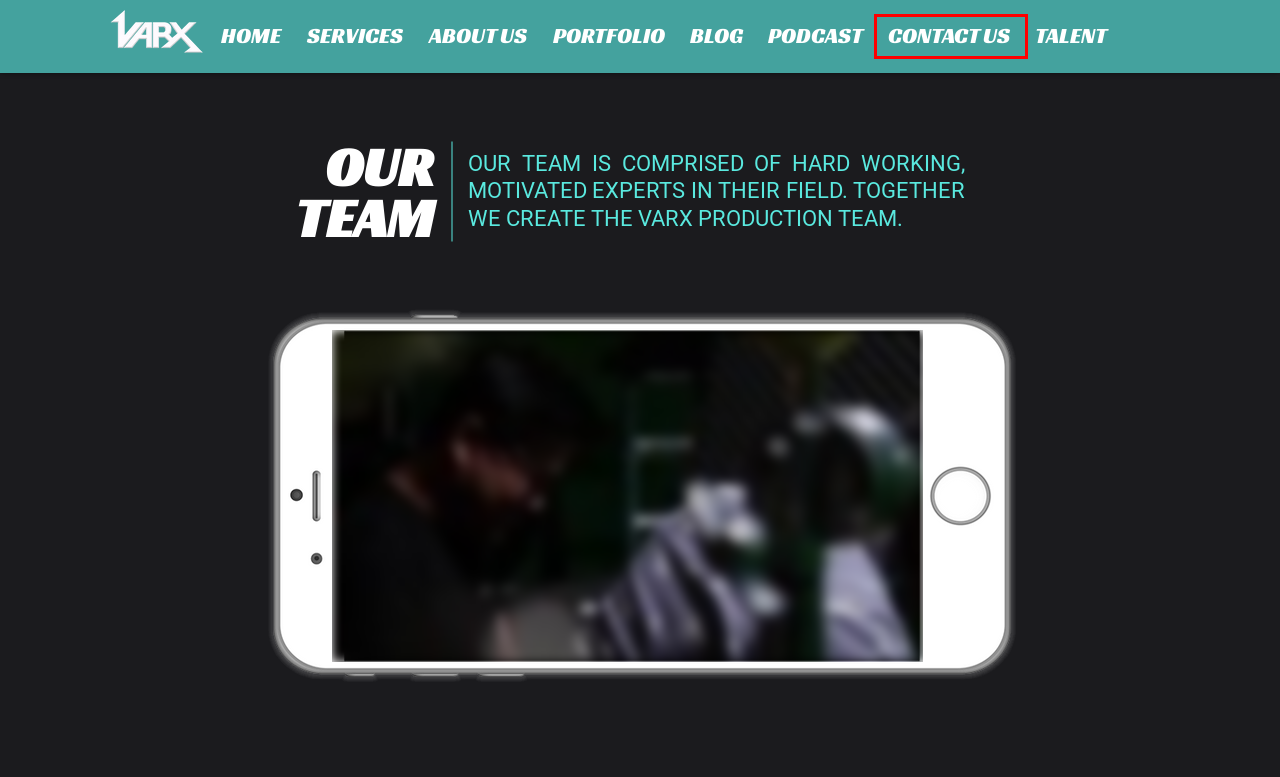Observe the webpage screenshot and focus on the red bounding box surrounding a UI element. Choose the most appropriate webpage description that corresponds to the new webpage after clicking the element in the bounding box. Here are the candidates:
A. SOCIAL MEDIA MANAGEMENT | Varx
B. BREWERIES | Varx Marketing | United States
C. TALENT | Varx
D. BLOG | Varx Marketing | United States
E. VIDEO PRODUCTION | Varx
F. Varx Video Marketing
G. POOLS | Varx Marketing | United States
H. CONTACT US | Varx Marketing | United States

H